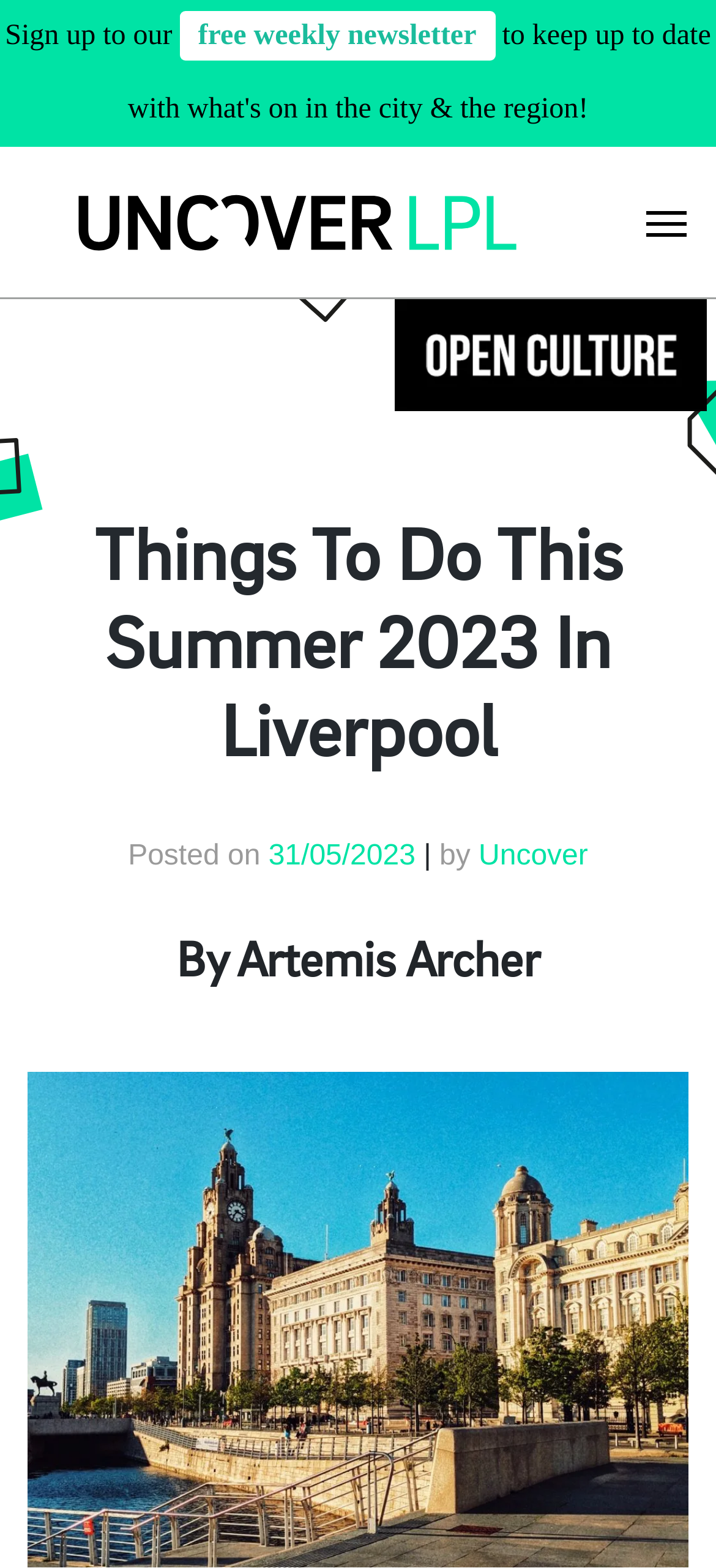How many logos are displayed on the webpage?
Refer to the screenshot and answer in one word or phrase.

2